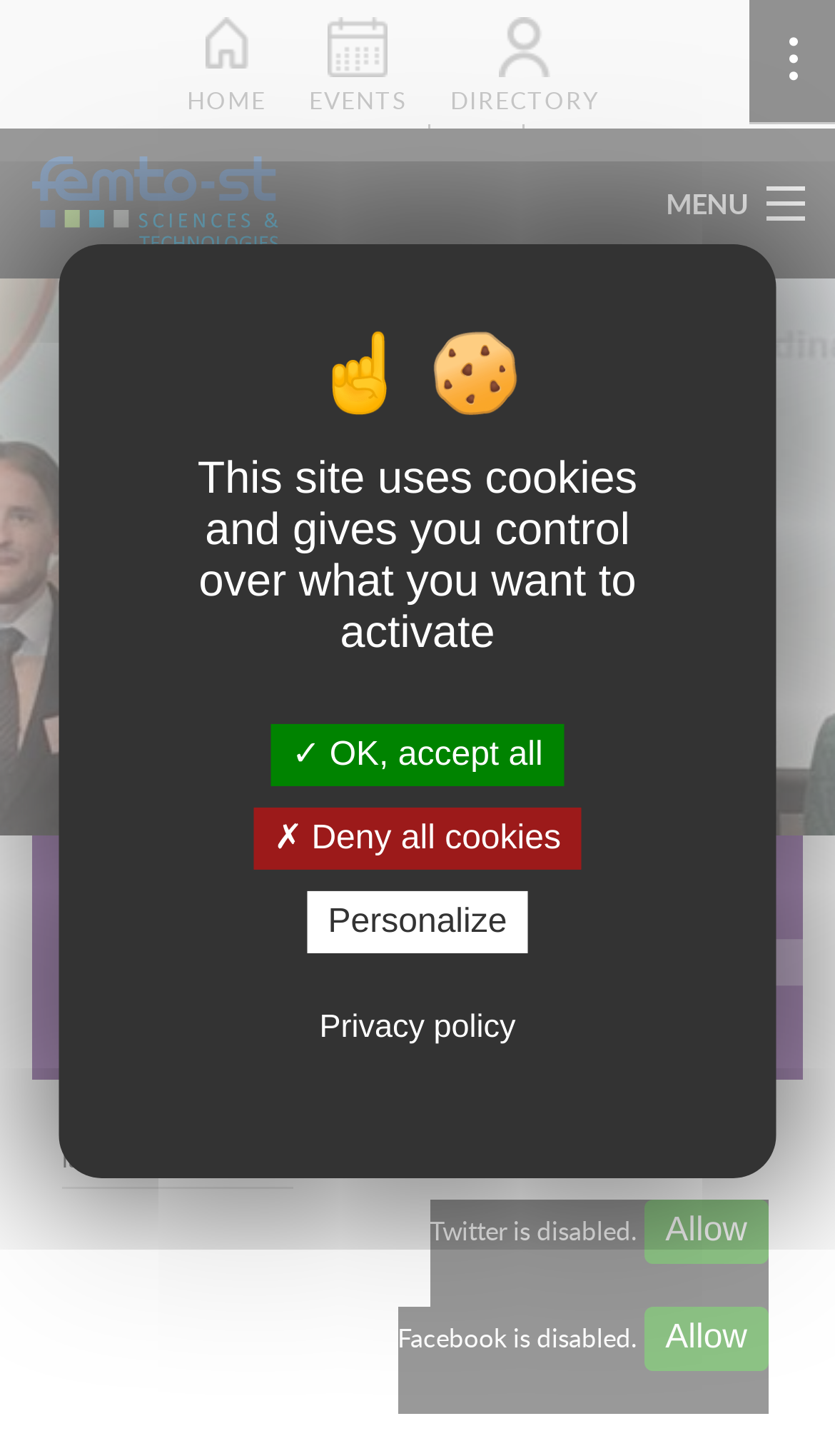Determine the bounding box for the UI element described here: "Skip to main content".

[0.0, 0.0, 0.331, 0.001]